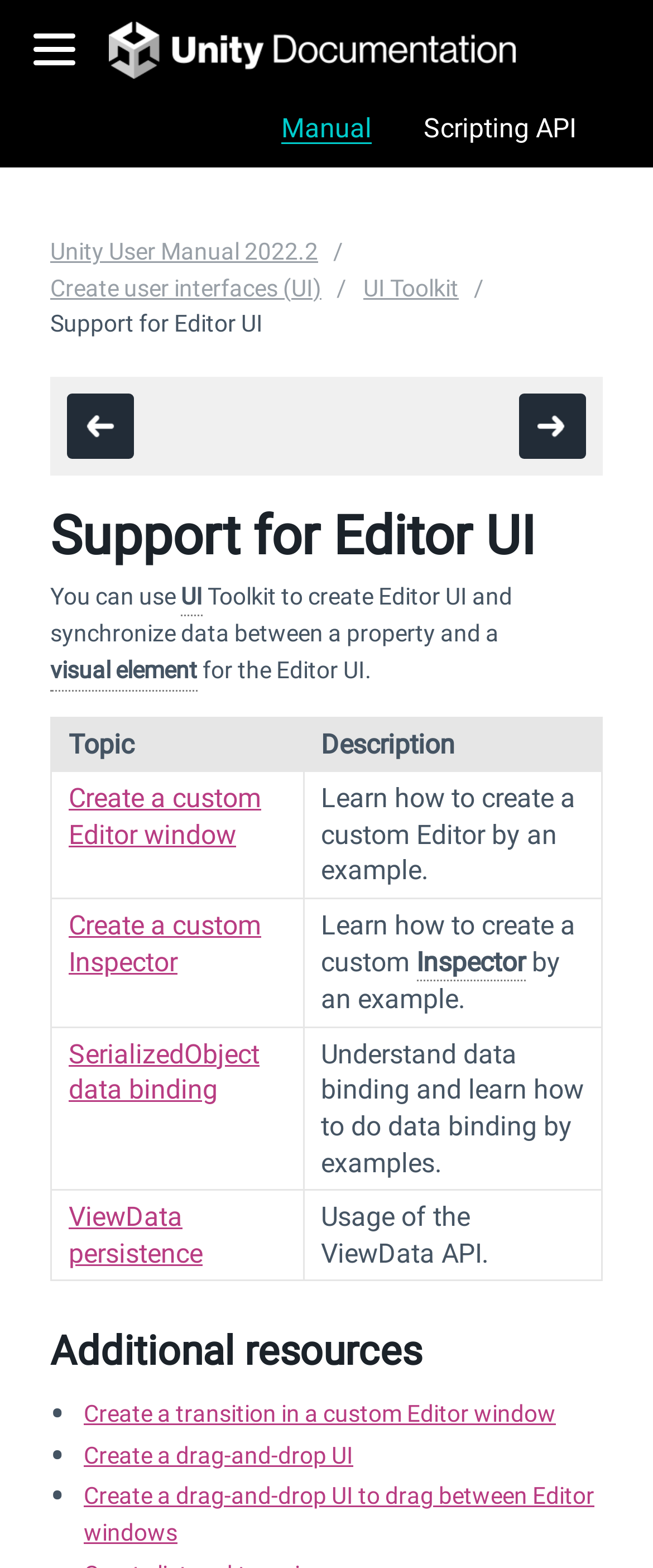Can you provide the bounding box coordinates for the element that should be clicked to implement the instruction: "Learn about SerializedObject data binding"?

[0.078, 0.655, 0.922, 0.759]